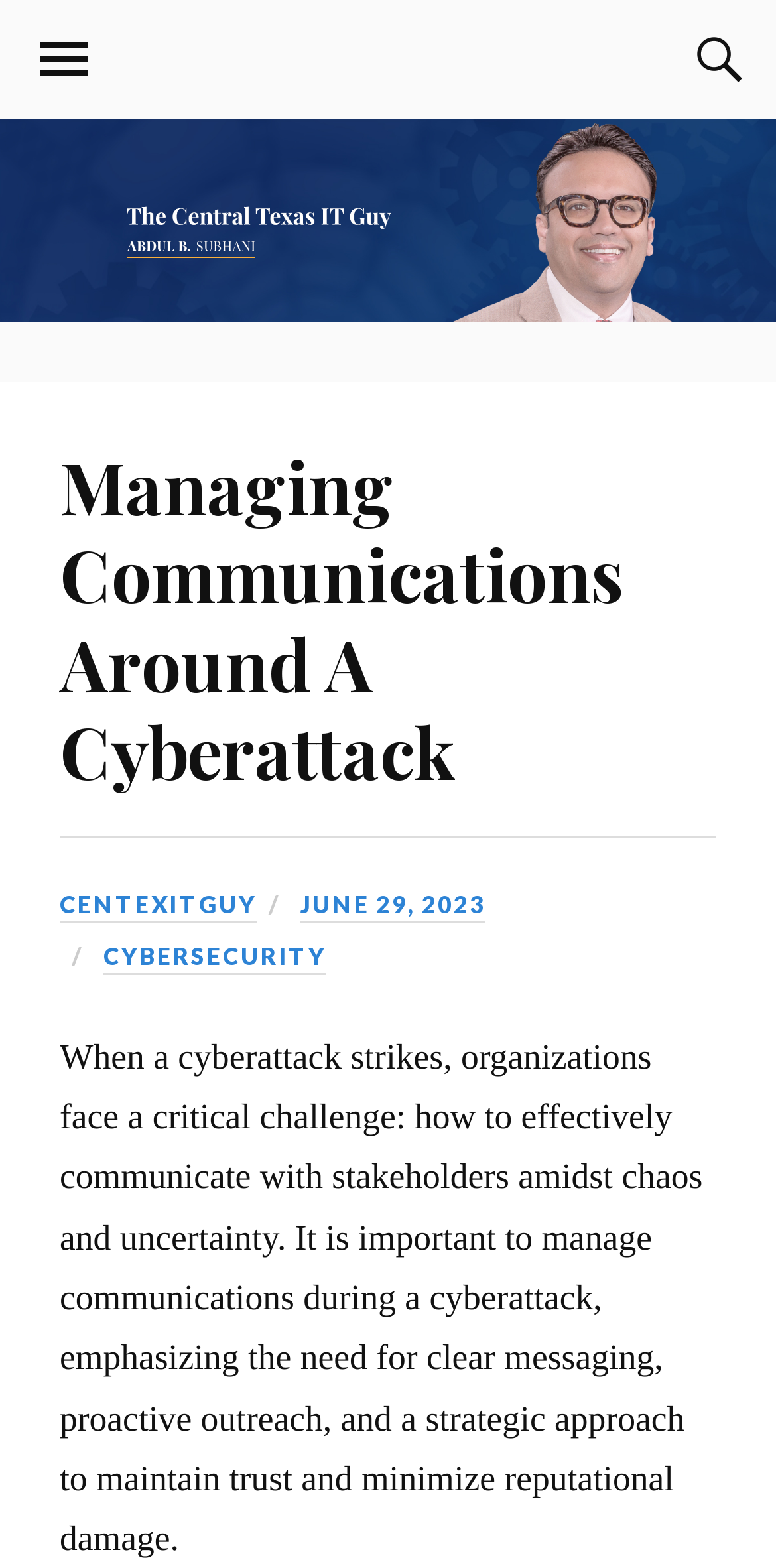What is the date of the article or post?
Can you provide an in-depth and detailed response to the question?

The date of the article or post is mentioned as 'JUNE 29, 2023' in the link element on the webpage.